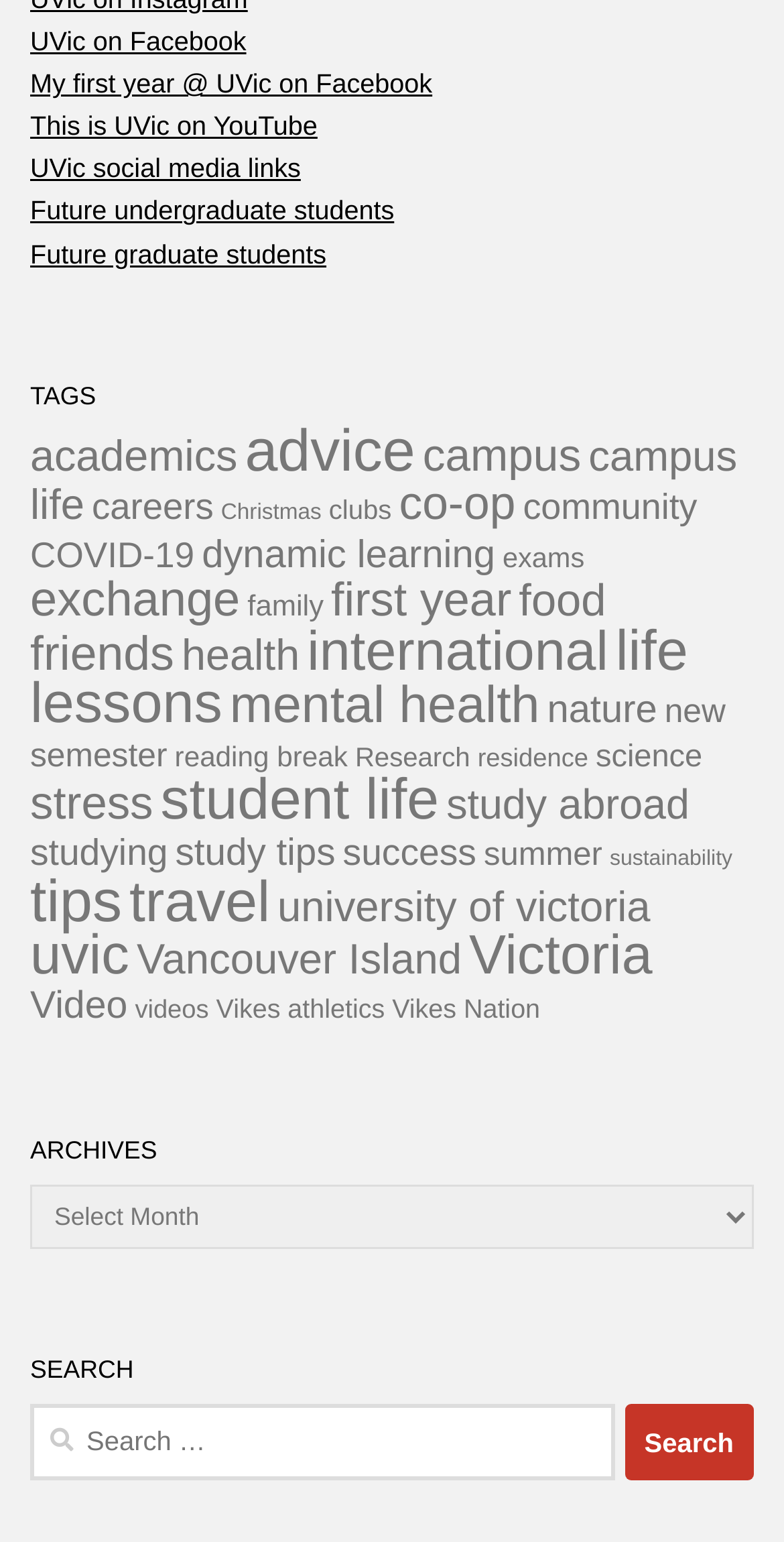Identify the bounding box coordinates of the element that should be clicked to fulfill this task: "Explore Michigan Lasik". The coordinates should be provided as four float numbers between 0 and 1, i.e., [left, top, right, bottom].

None